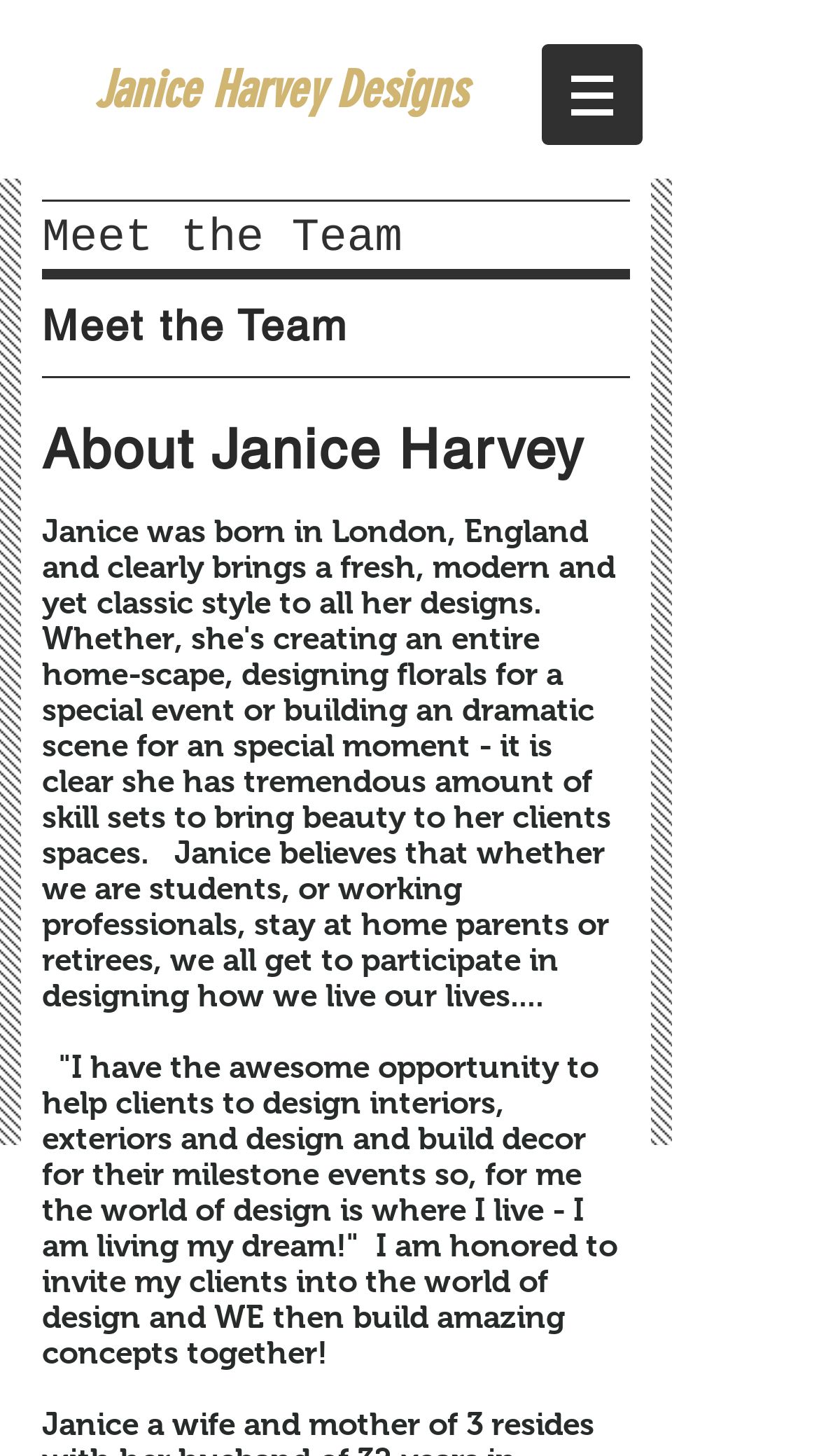Find the bounding box of the web element that fits this description: "Janice Harvey Designs".

[0.115, 0.042, 0.569, 0.082]